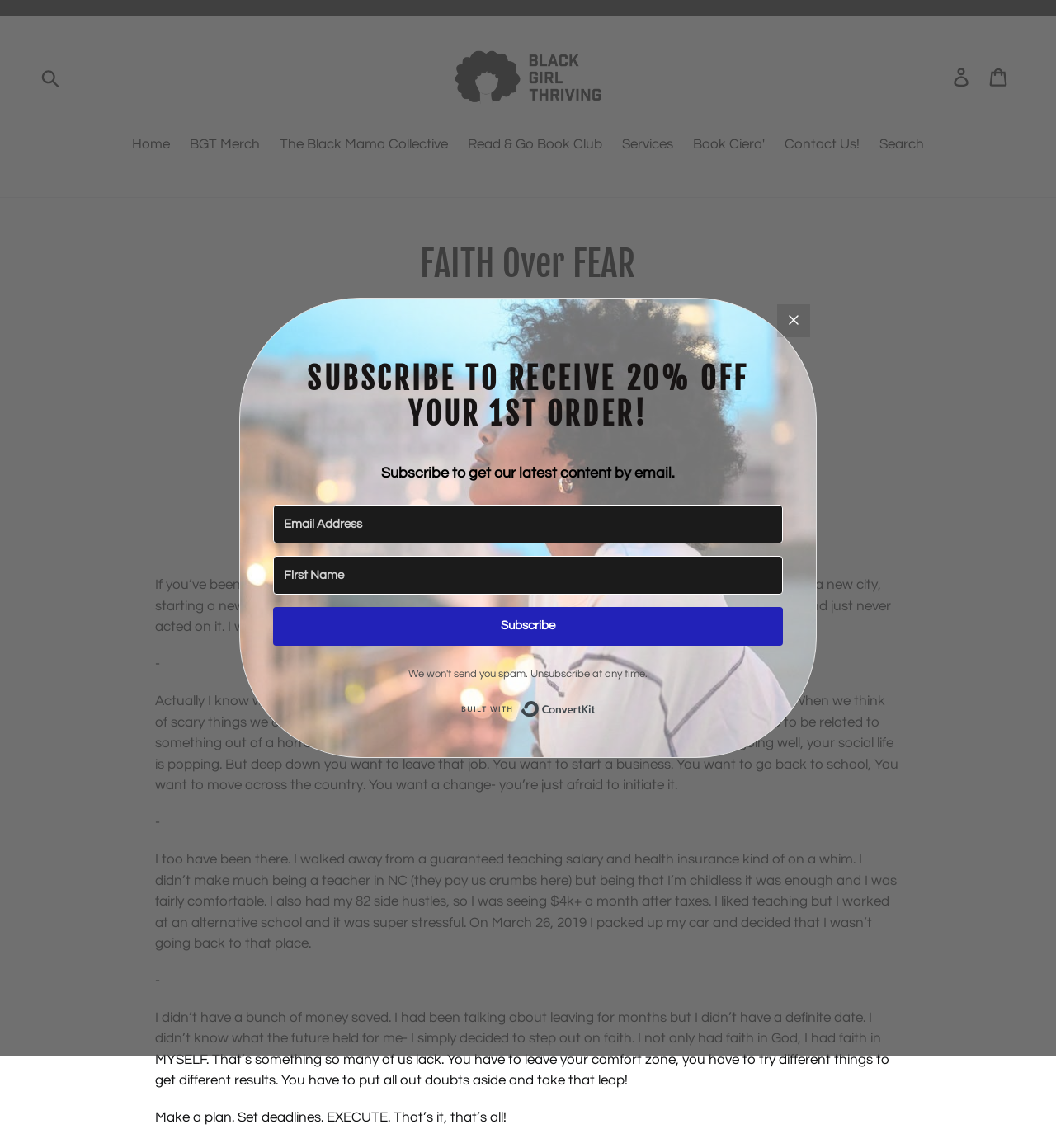Locate the bounding box coordinates of the area to click to fulfill this instruction: "Enter email address to subscribe". The bounding box should be presented as four float numbers between 0 and 1, in the order [left, top, right, bottom].

[0.259, 0.44, 0.741, 0.474]